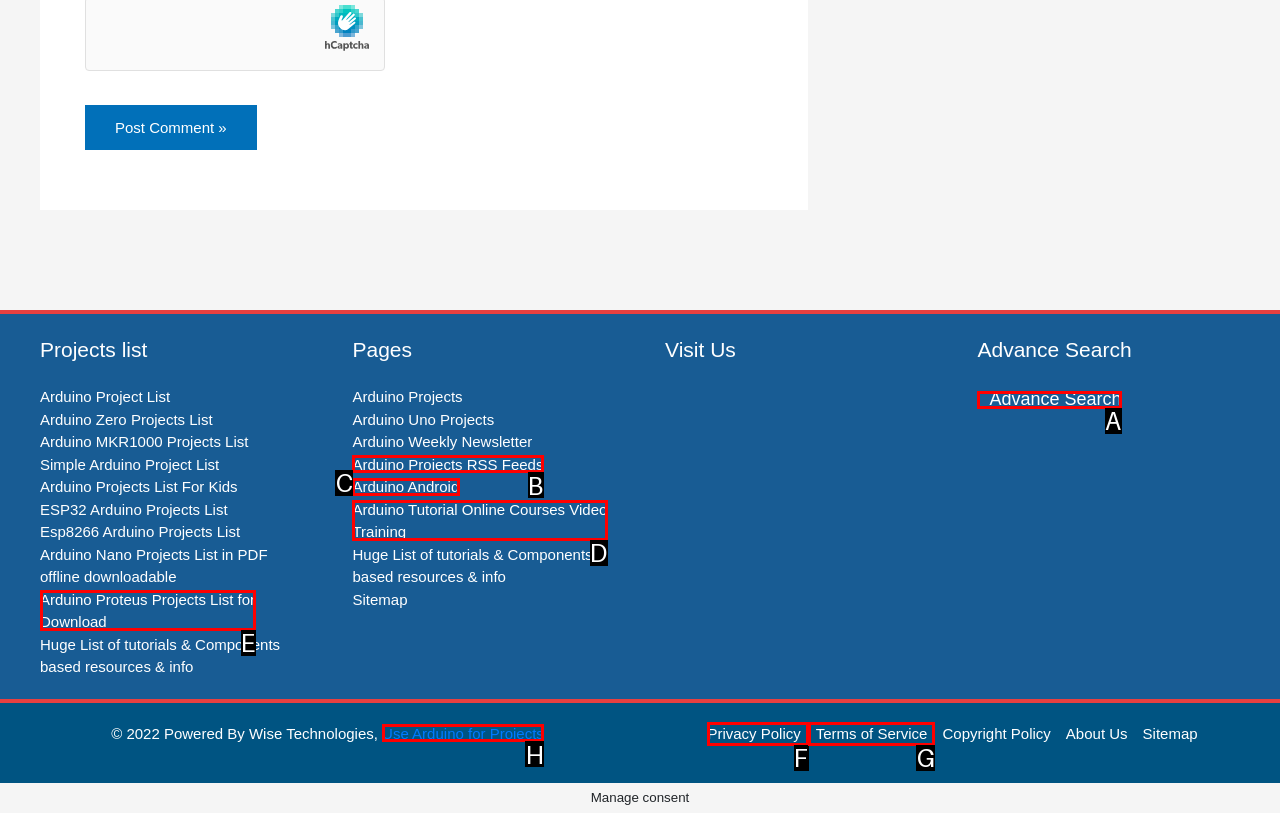Identify the correct UI element to click on to achieve the following task: Search using the 'Advance Search' feature Respond with the corresponding letter from the given choices.

A